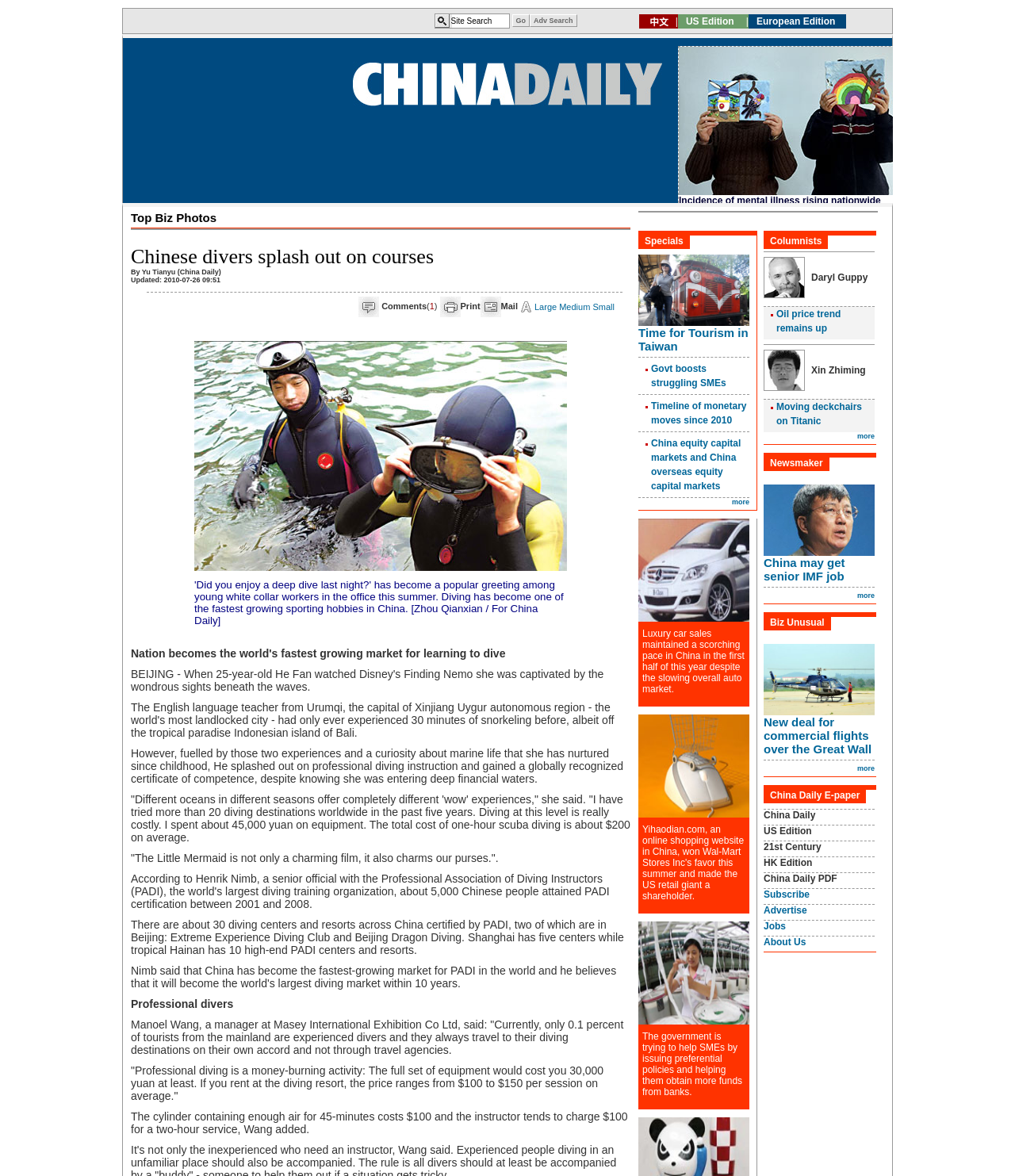Use a single word or phrase to answer this question: 
What is the cost of a cylinder containing enough air for 45 minutes?

$100